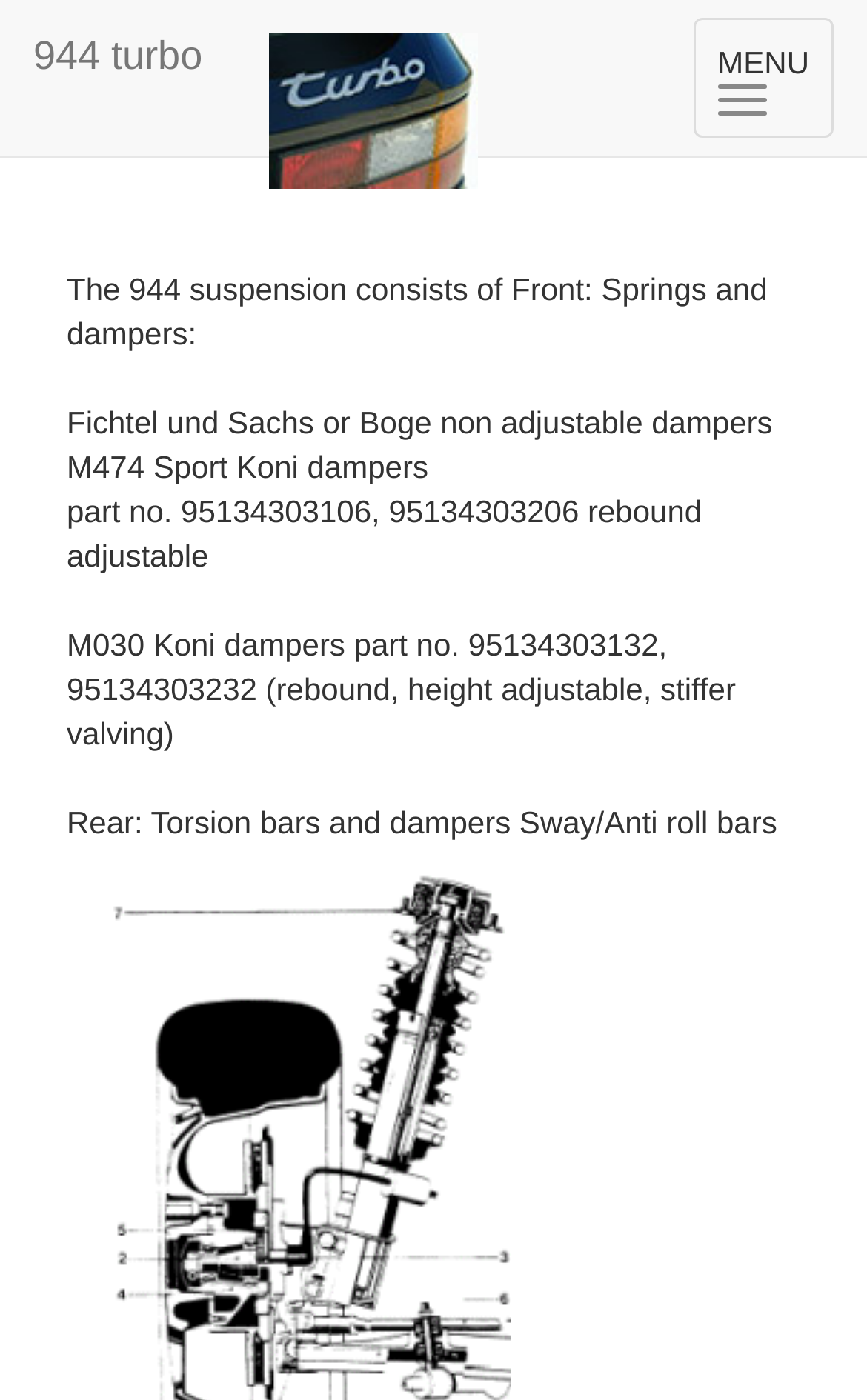What is the rear suspension component of the Porsche 944 turbo?
Using the image as a reference, answer the question with a short word or phrase.

Torsion bars and dampers